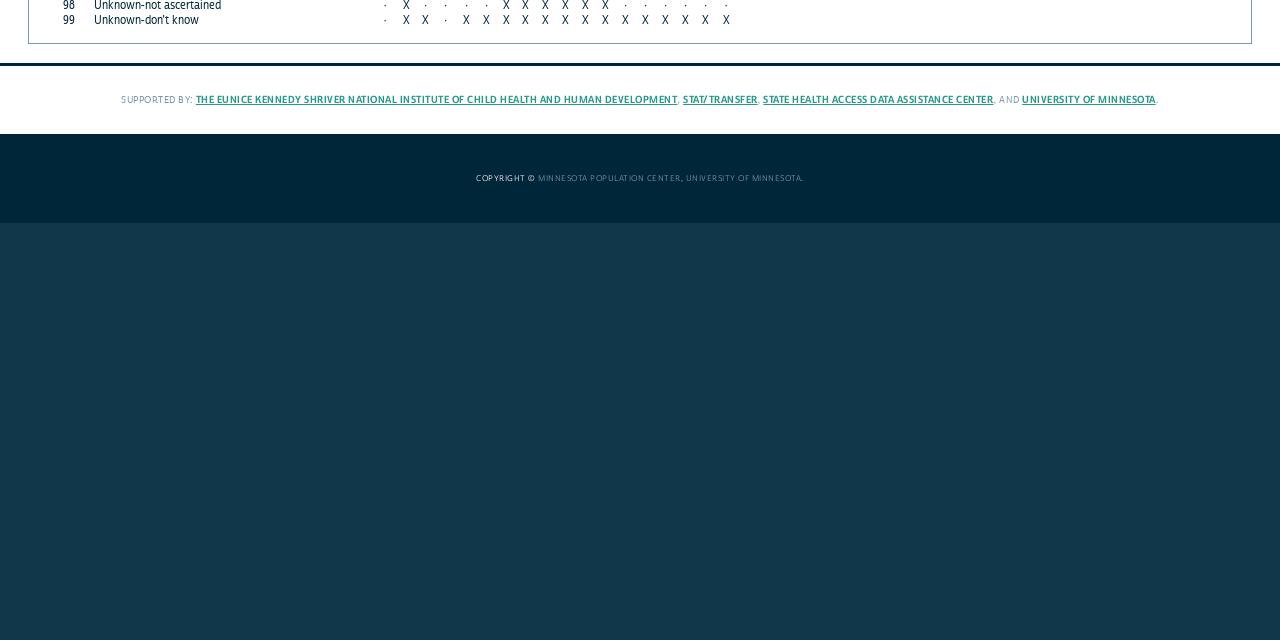Provide the bounding box coordinates of the HTML element this sentence describes: "Stat/Transfer".

[0.534, 0.145, 0.592, 0.165]